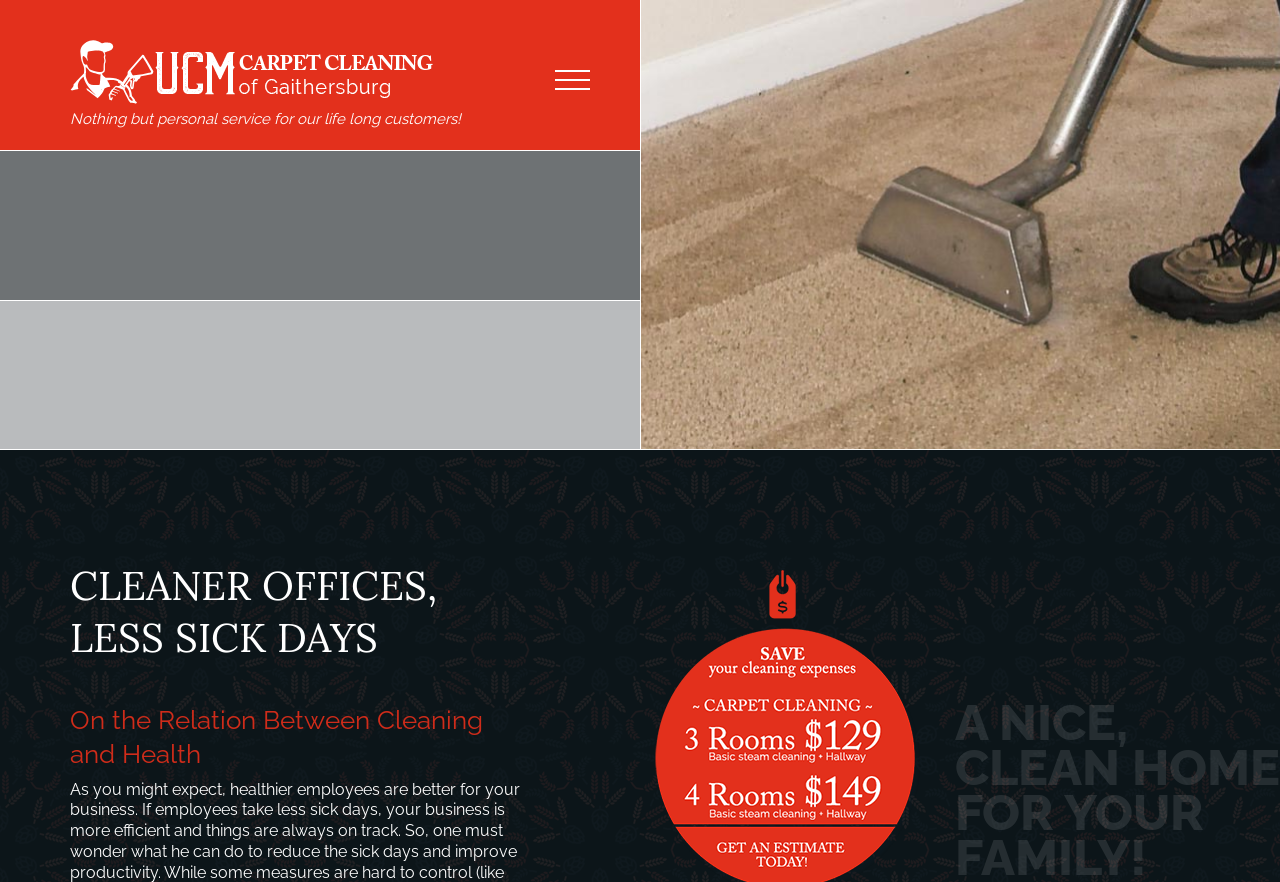Extract the bounding box coordinates of the UI element described by: "GET AN ESTIMATE". The coordinates should include four float numbers ranging from 0 to 1, e.g., [left, top, right, bottom].

[0.362, 0.197, 0.445, 0.317]